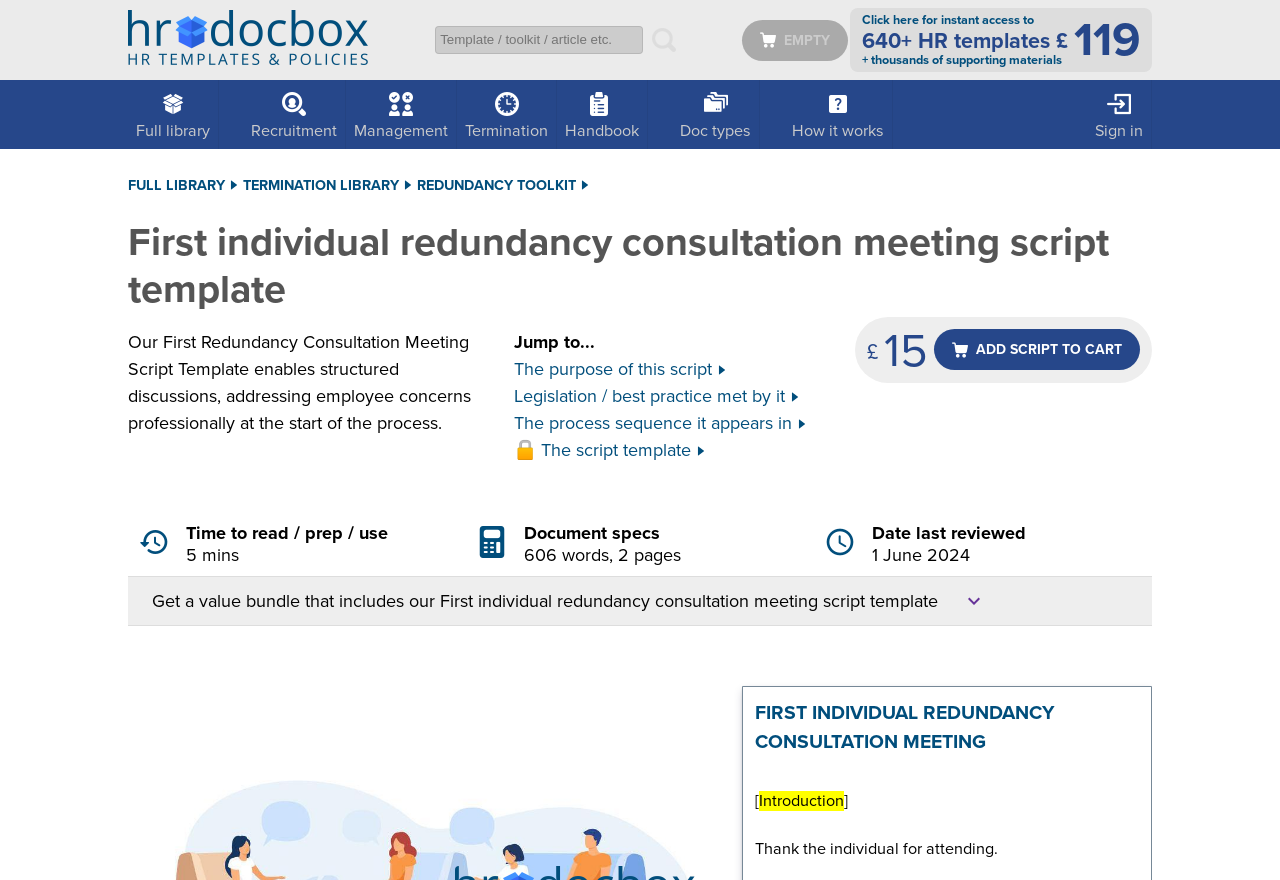Locate the bounding box coordinates of the area where you should click to accomplish the instruction: "Sign in".

[0.849, 0.091, 0.899, 0.169]